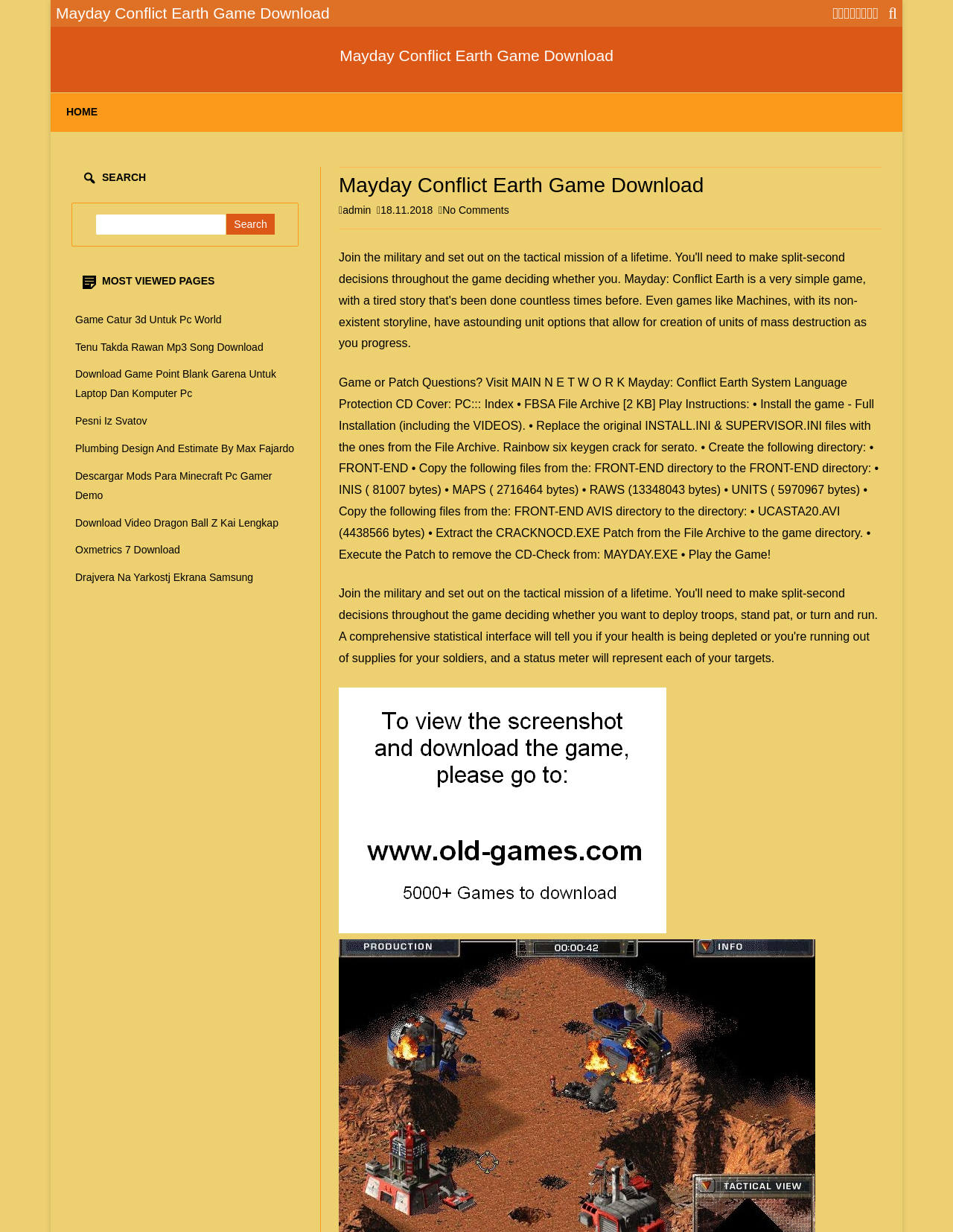Please identify the coordinates of the bounding box that should be clicked to fulfill this instruction: "Download Mayday Conflict Earth Game".

[0.356, 0.039, 0.644, 0.051]